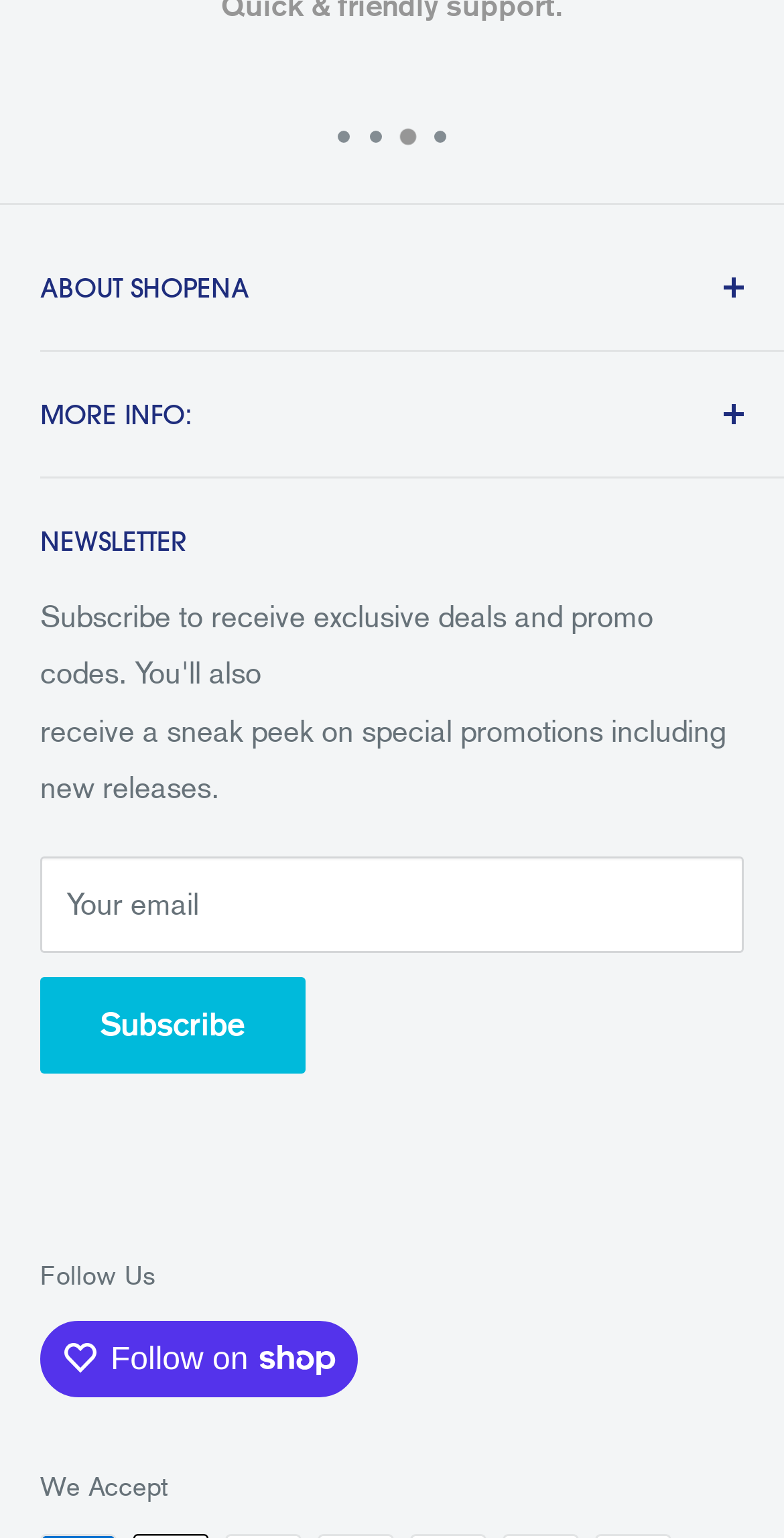Determine the bounding box coordinates of the target area to click to execute the following instruction: "Click on the Madhura link."

None